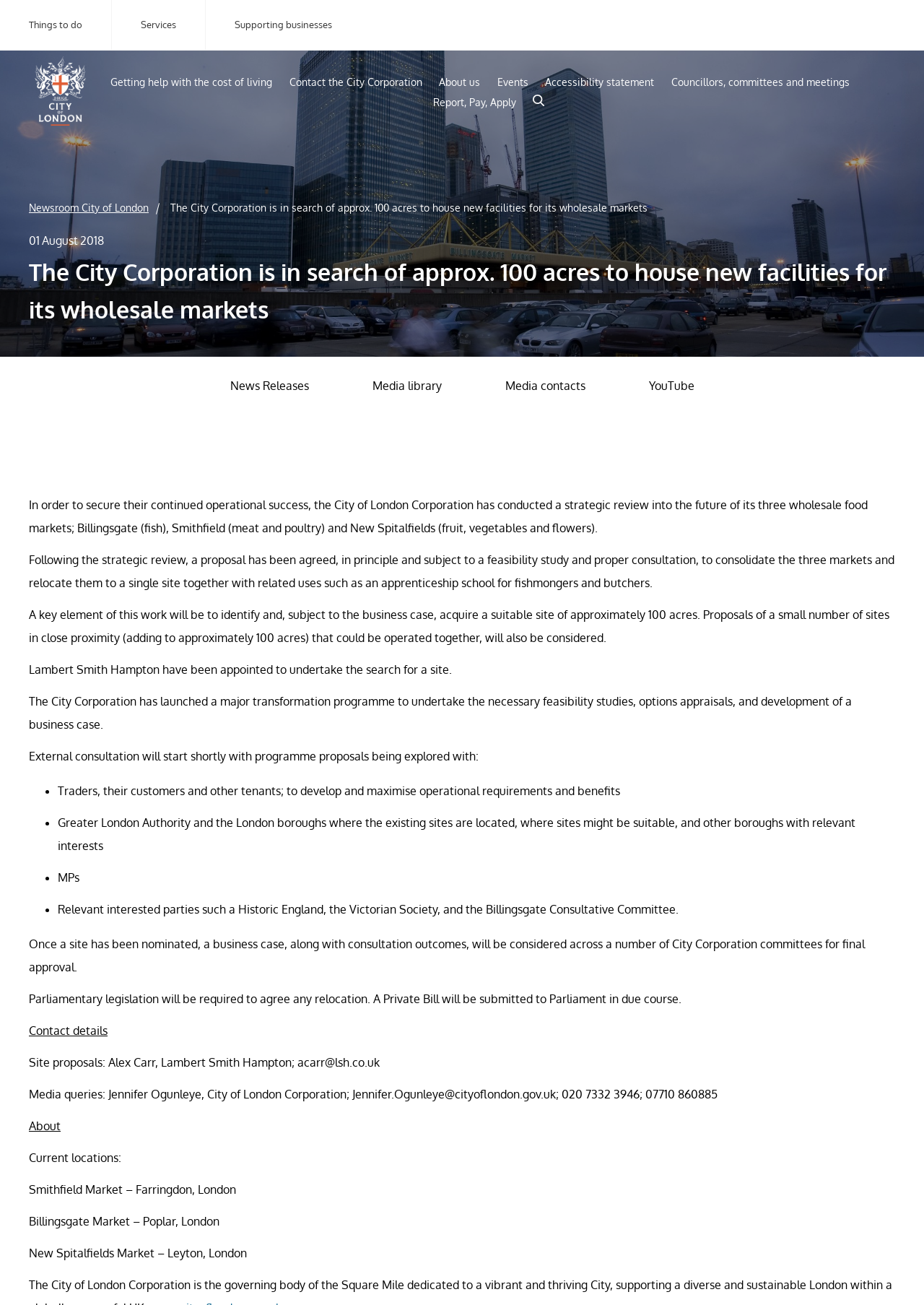Using the given element description, provide the bounding box coordinates (top-left x, top-left y, bottom-right x, bottom-right y) for the corresponding UI element in the screenshot: Things to do

[0.0, 0.0, 0.12, 0.038]